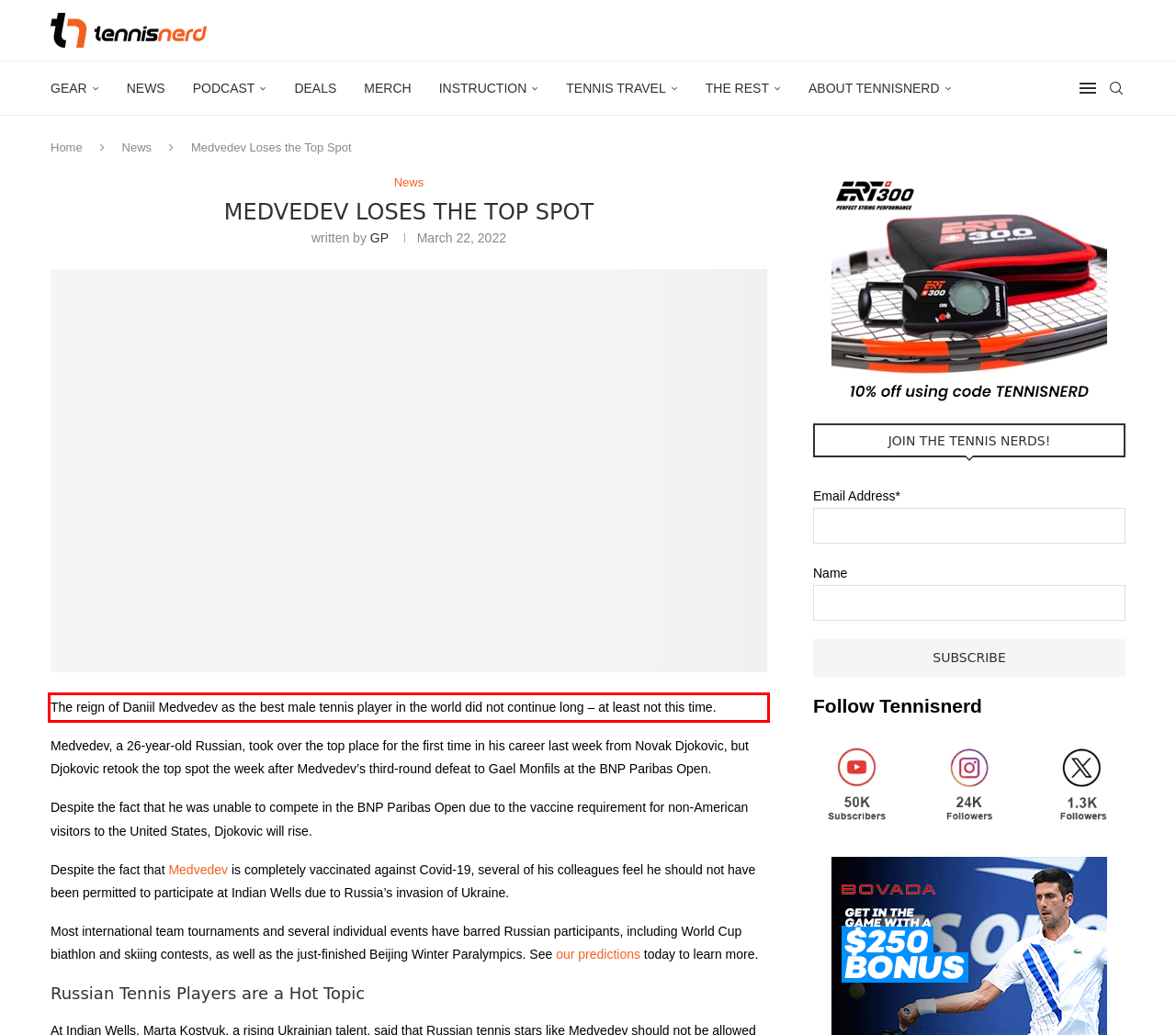You are given a screenshot showing a webpage with a red bounding box. Perform OCR to capture the text within the red bounding box.

The reign of Daniil Medvedev as the best male tennis player in the world did not continue long – at least not this time.